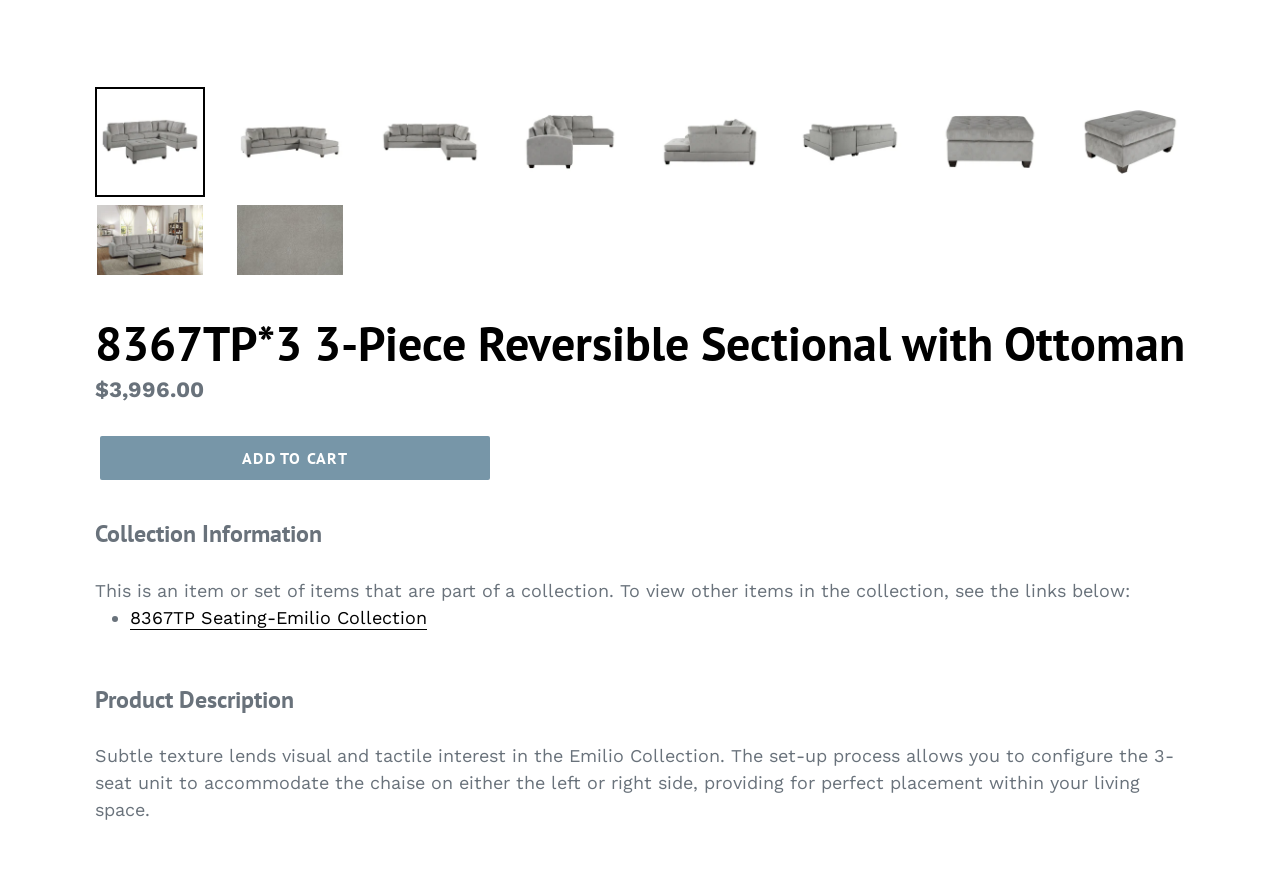What is the collection name of the product?
Please use the visual content to give a single word or phrase answer.

Emilio Collection